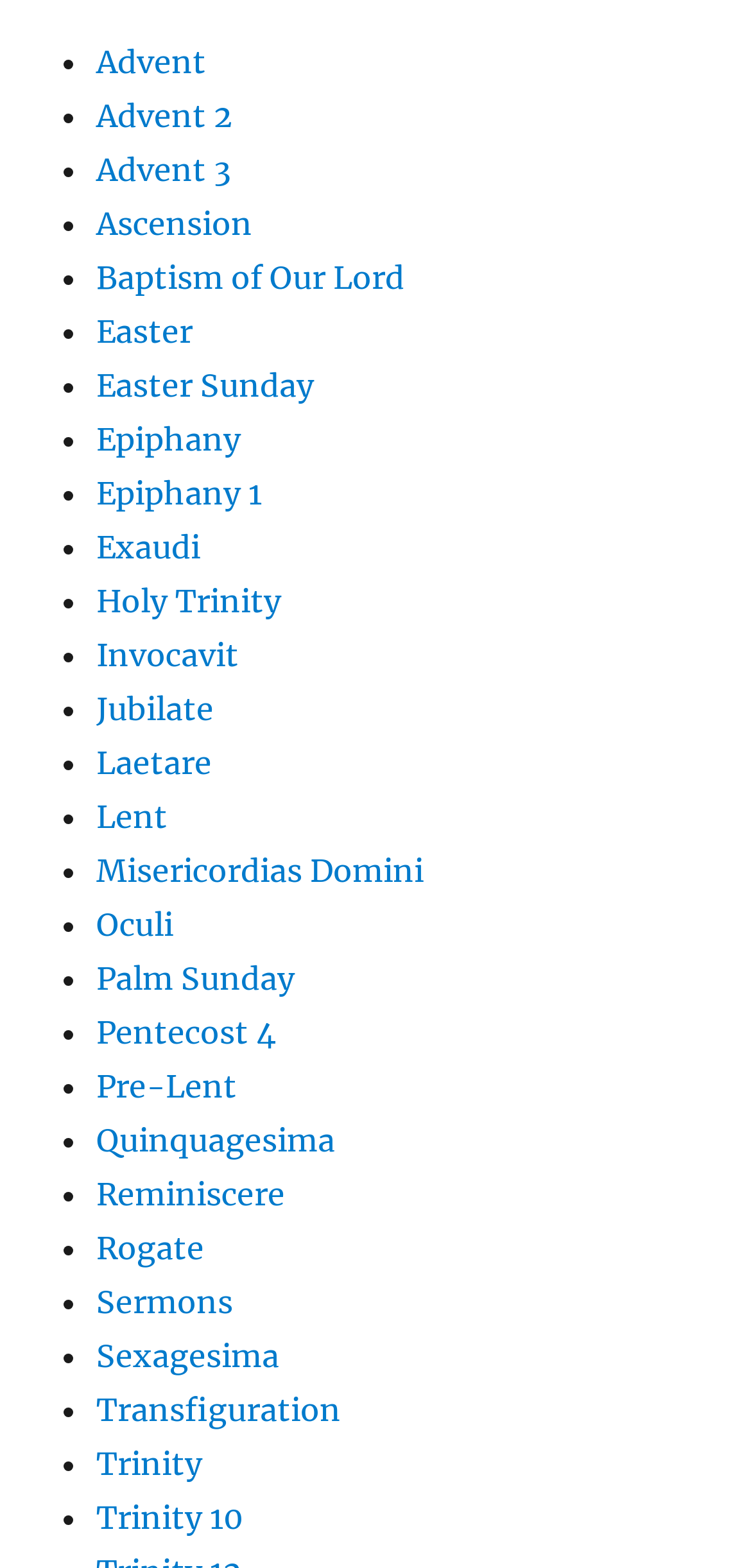Please identify the bounding box coordinates of the element that needs to be clicked to perform the following instruction: "visit Trinity 10".

[0.128, 0.956, 0.323, 0.98]